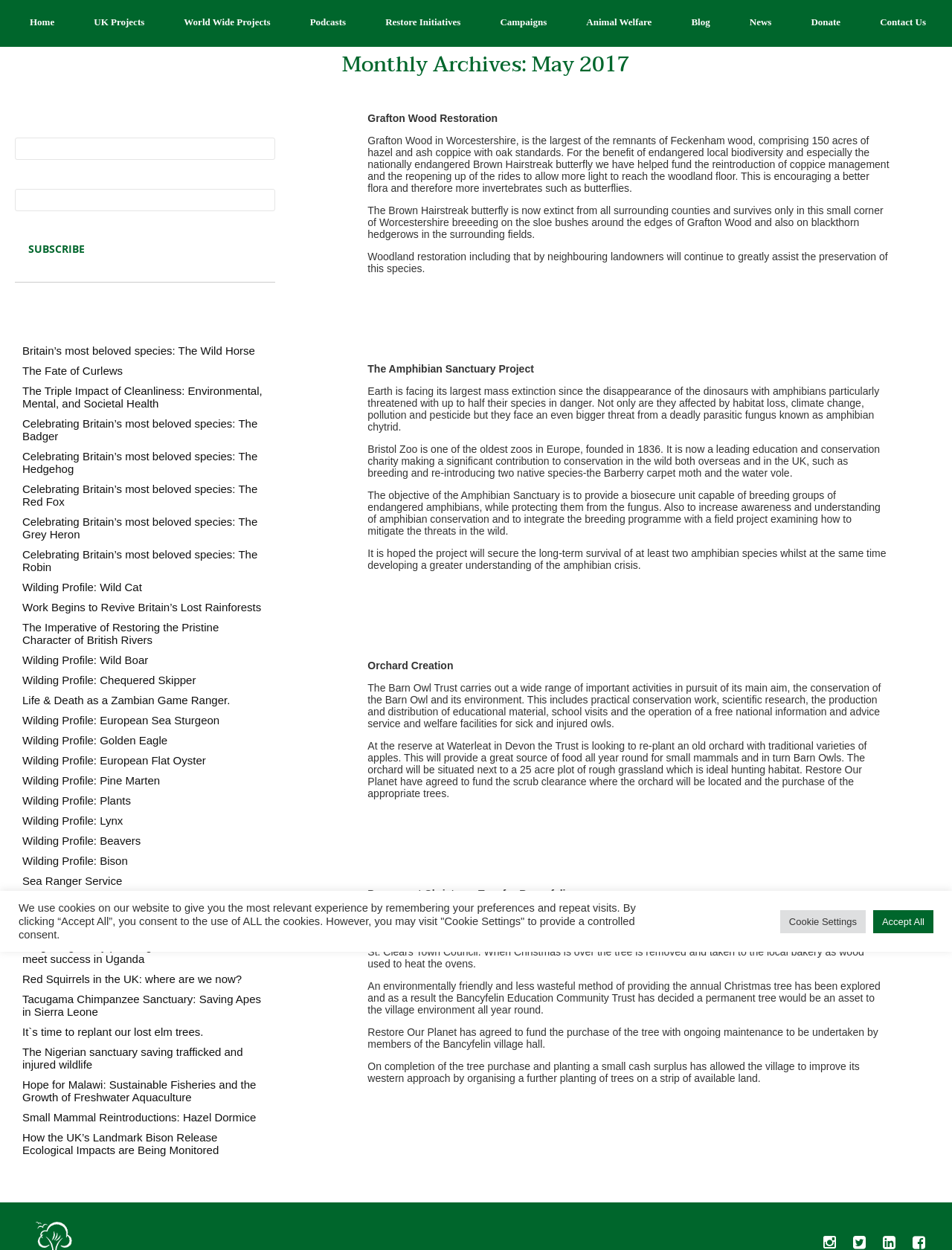Please locate the bounding box coordinates for the element that should be clicked to achieve the following instruction: "Click the 'Home' link". Ensure the coordinates are given as four float numbers between 0 and 1, i.e., [left, top, right, bottom].

[0.02, 0.0, 0.069, 0.037]